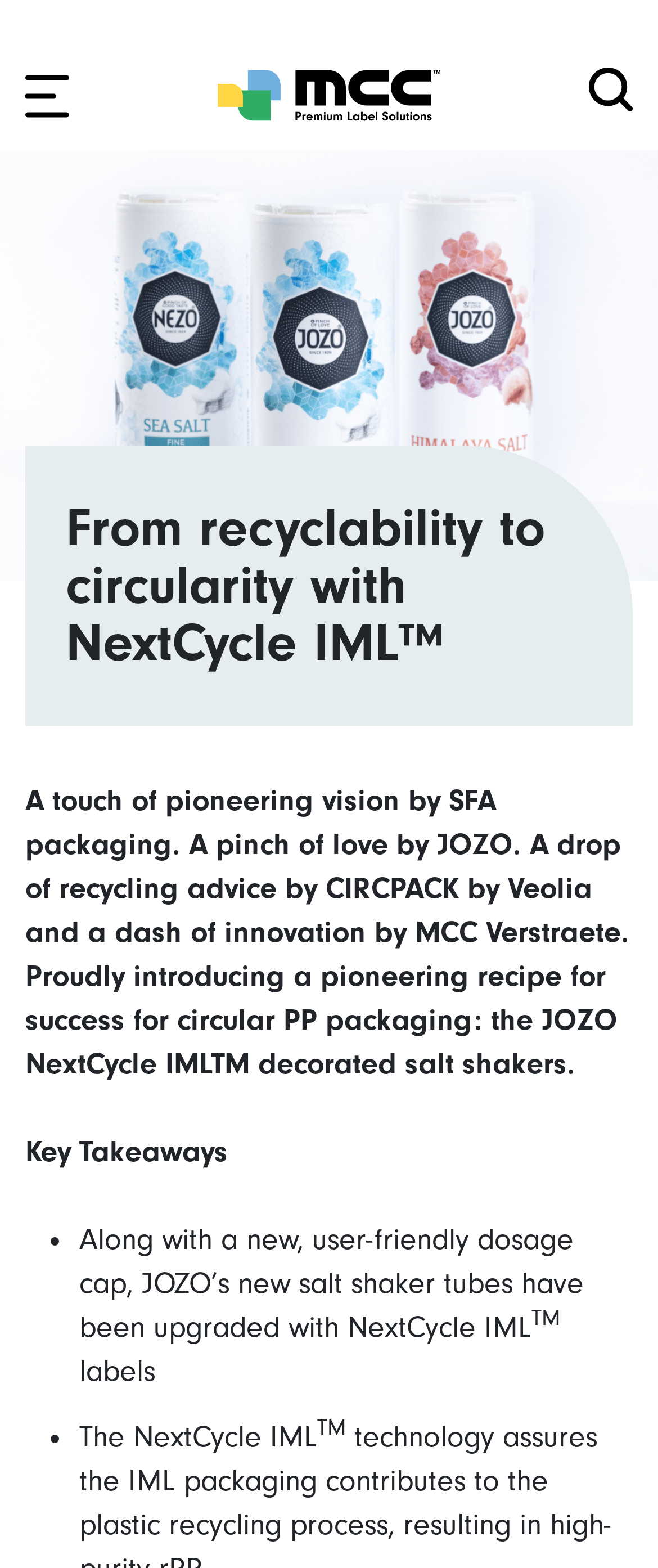Determine the bounding box coordinates for the area you should click to complete the following instruction: "Contact MCC Verstraete".

[0.038, 0.847, 0.962, 0.877]